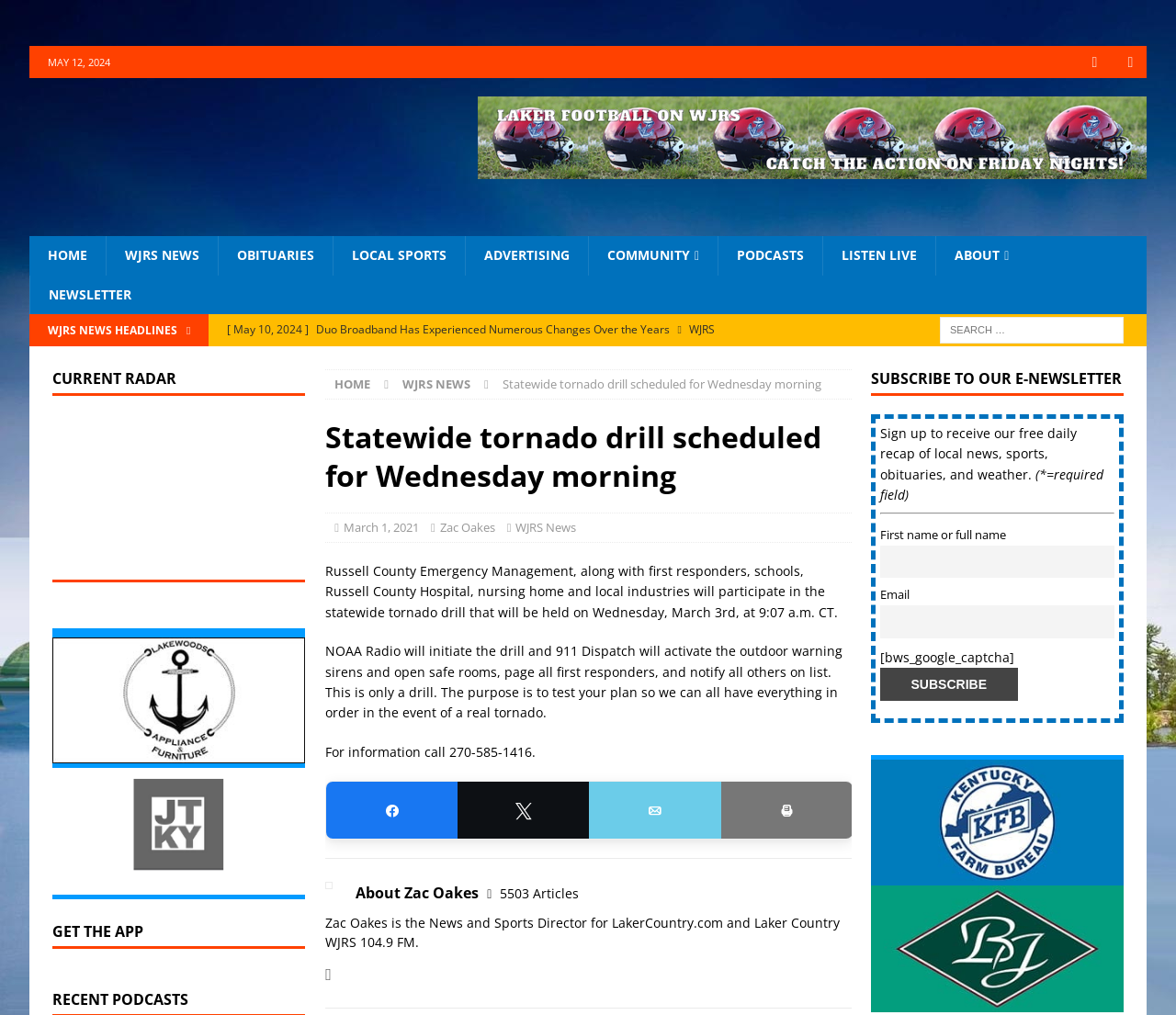Highlight the bounding box coordinates of the element that should be clicked to carry out the following instruction: "Listen live to WJRS radio". The coordinates must be given as four float numbers ranging from 0 to 1, i.e., [left, top, right, bottom].

[0.699, 0.233, 0.795, 0.271]